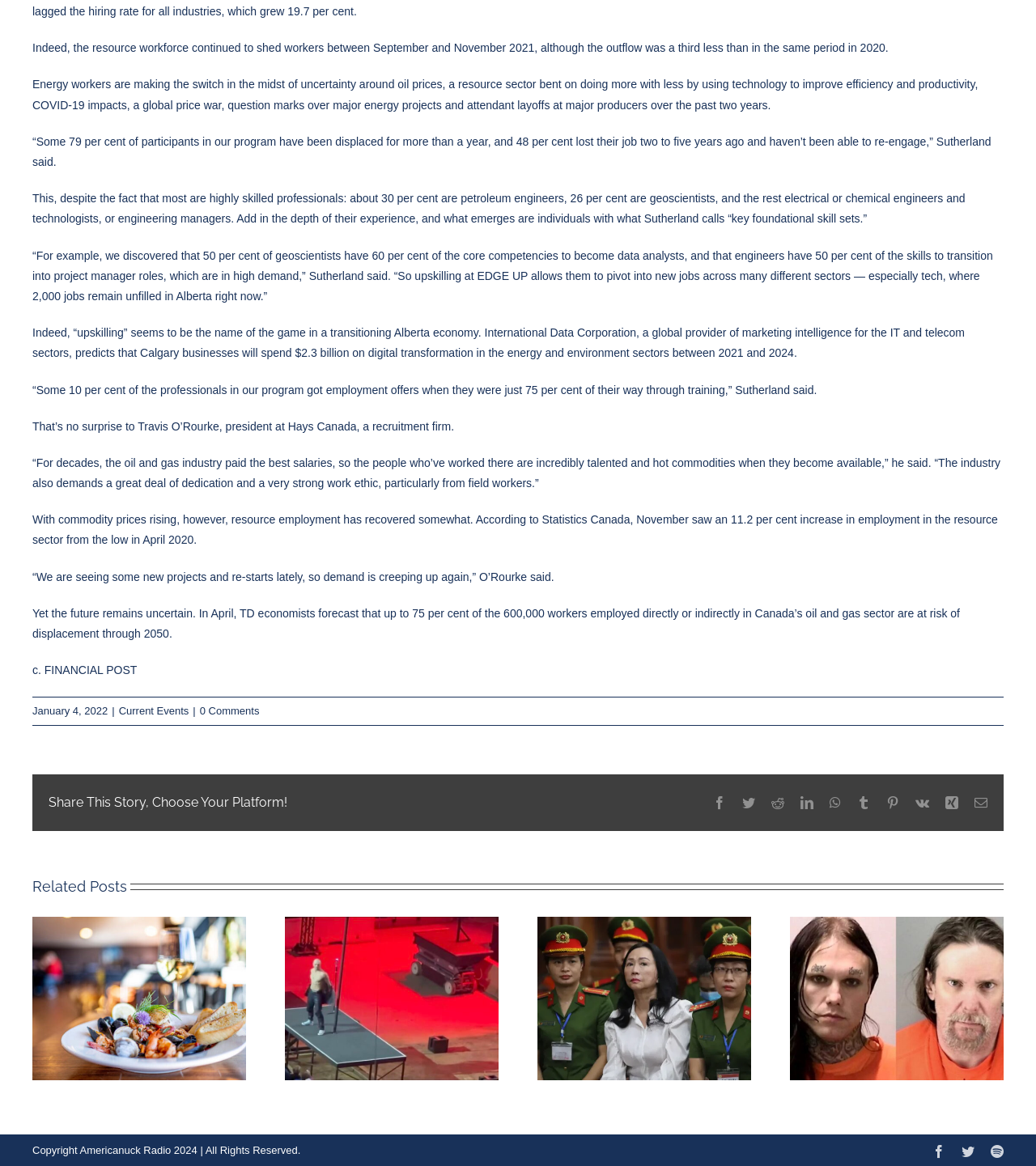Please specify the coordinates of the bounding box for the element that should be clicked to carry out this instruction: "Check comments". The coordinates must be four float numbers between 0 and 1, formatted as [left, top, right, bottom].

[0.193, 0.605, 0.25, 0.615]